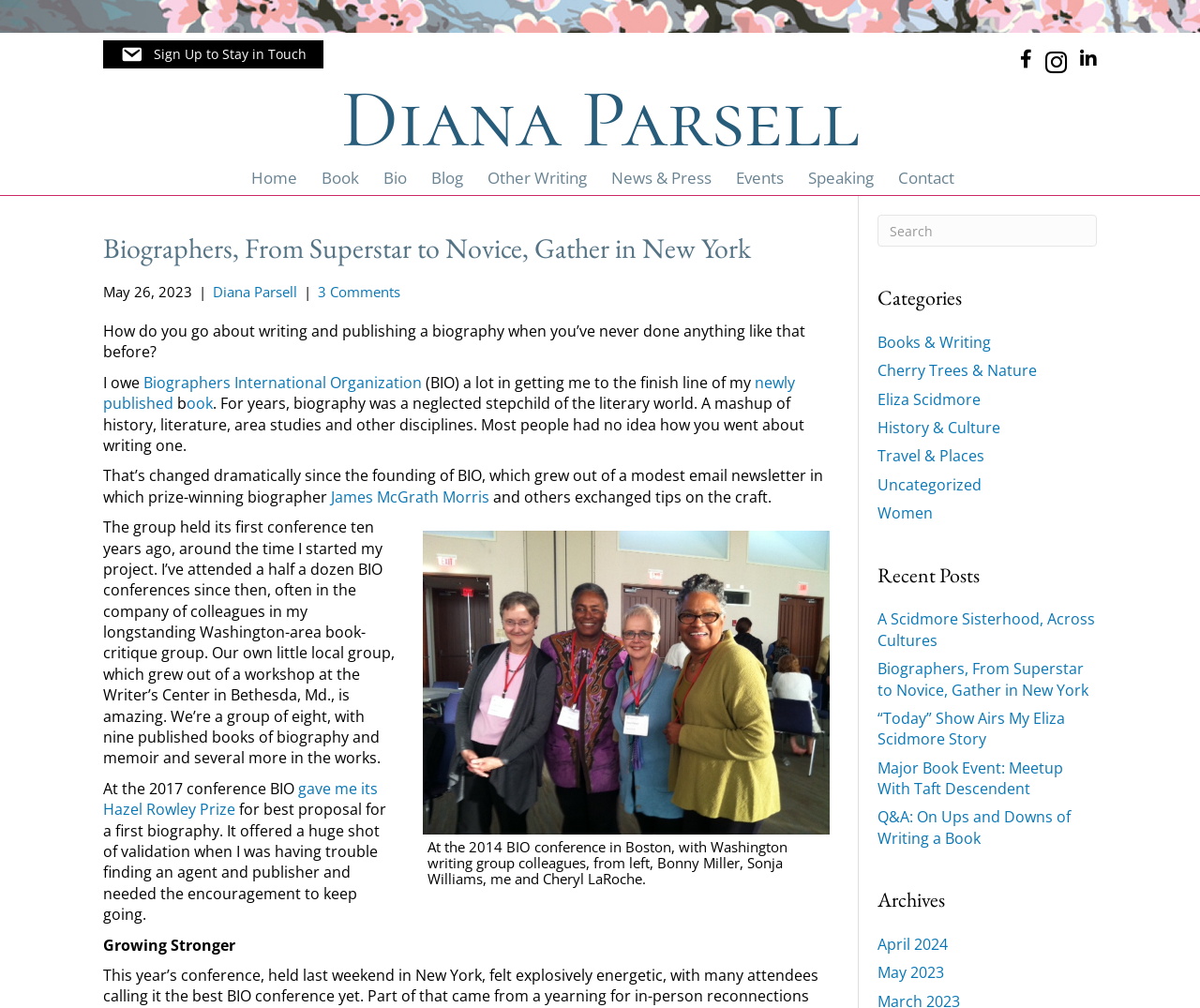Given the following UI element description: "Bio", find the bounding box coordinates in the webpage screenshot.

[0.313, 0.159, 0.345, 0.193]